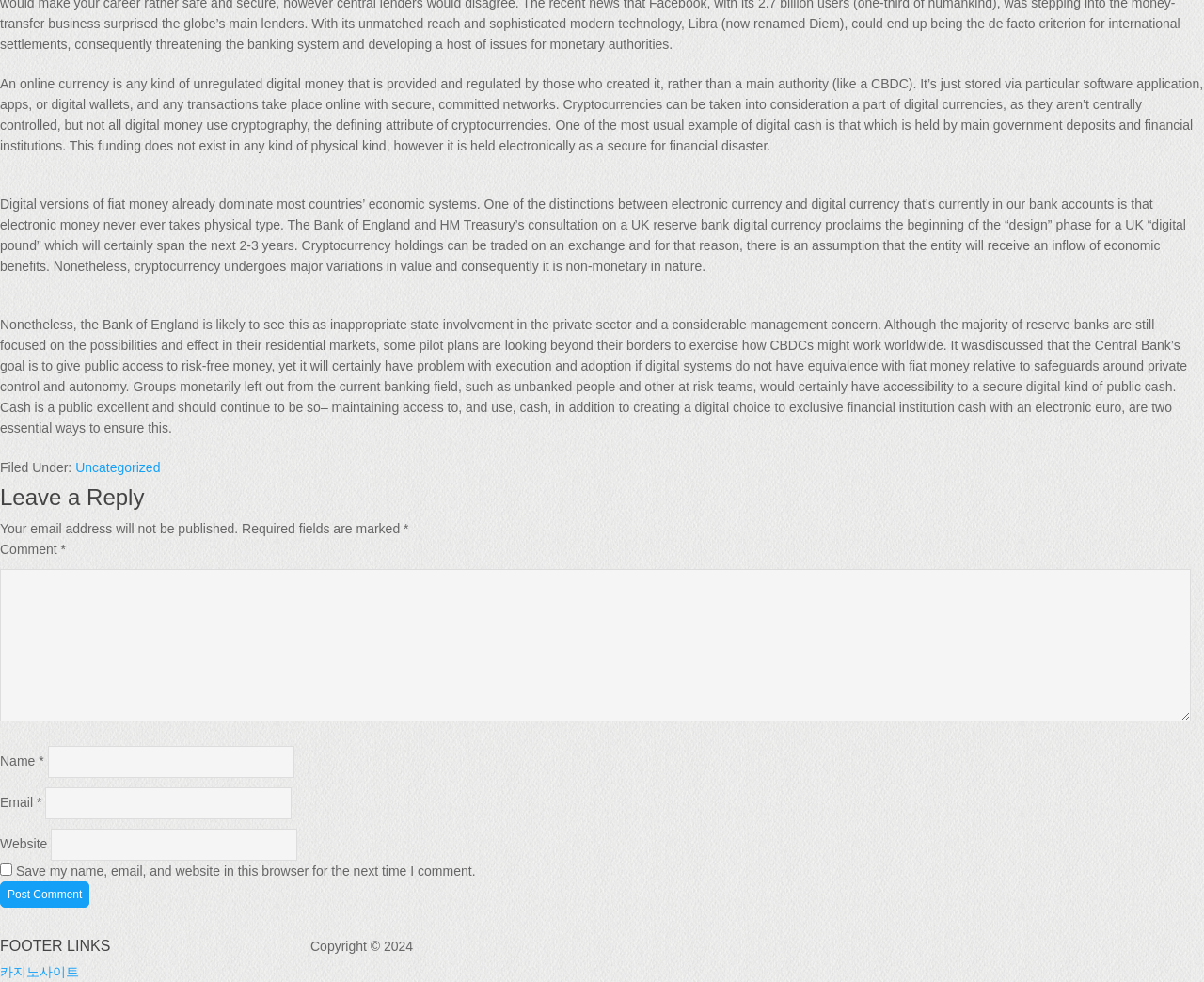What is the purpose of a Central Bank's digital currency?
Answer the question with a detailed and thorough explanation.

According to the text, the Central Bank's goal is to give public access to risk-free money, and a digital currency can provide a secure digital form of public cash, especially for groups that are financially excluded from the current banking field.